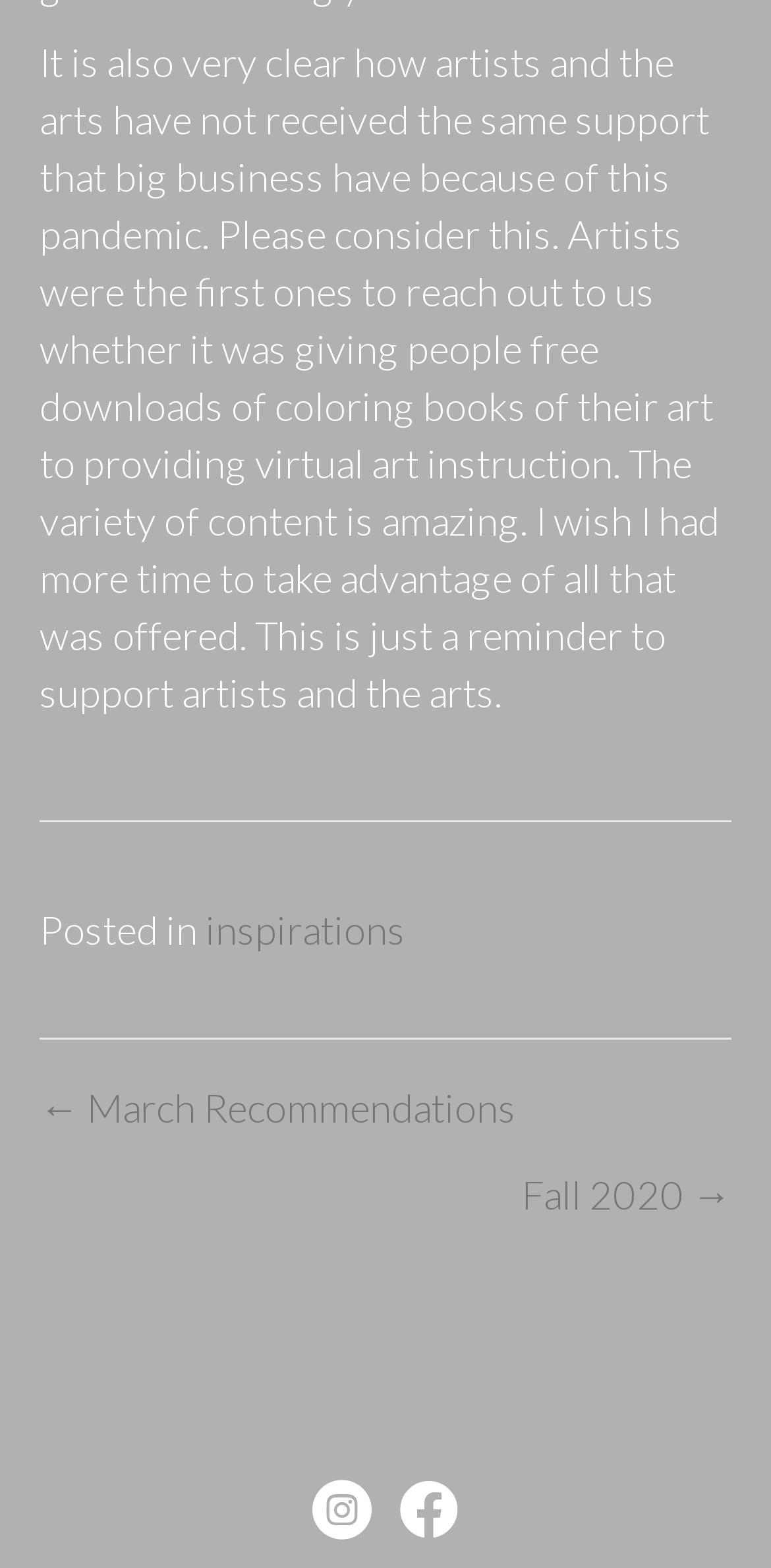How many navigation links are available?
Please ensure your answer is as detailed and informative as possible.

There are three navigation links available: '← March Recommendations', 'Posts', and 'Fall 2020 →'. These links can be found in the 'Posts navigation' section.